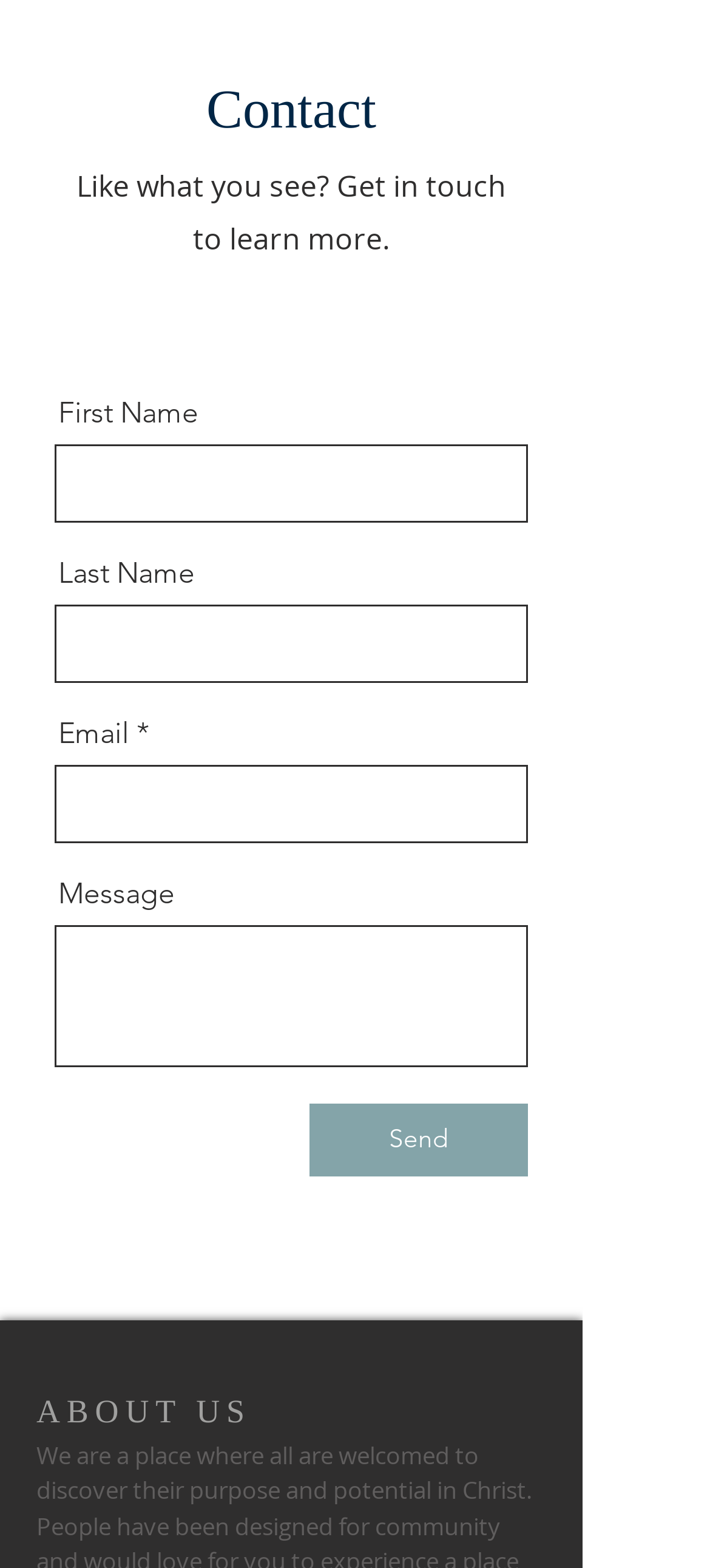Please study the image and answer the question comprehensively:
How many social media platforms are listed?

The social media platforms listed are Facebook, Twitter, LinkedIn, and Instagram, which are all part of the 'Social Bar' list.